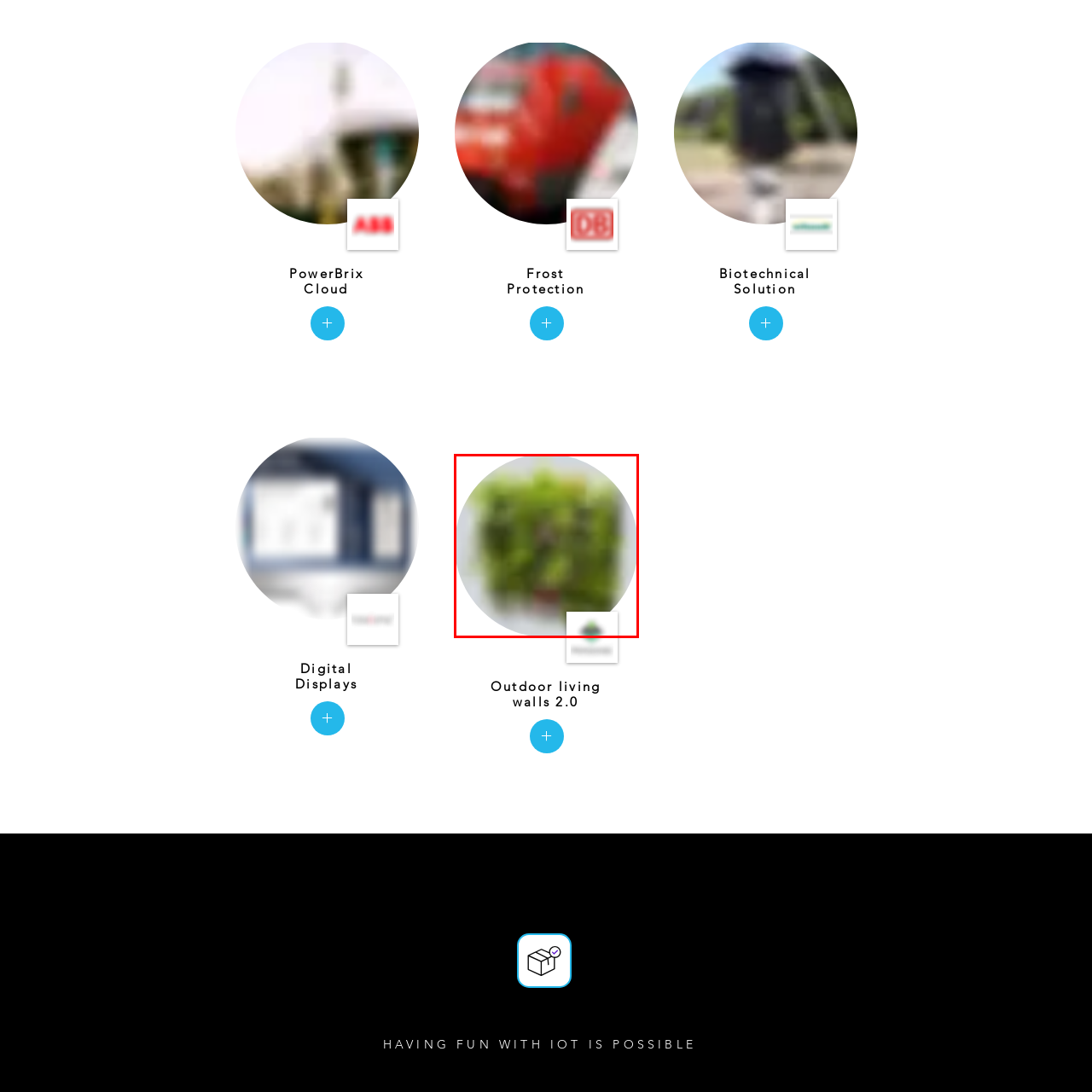Give a detailed account of the scene depicted in the image inside the red rectangle.

This image features a lush arrangement of greenery, showcasing a vibrant collection of plants that embody the concept of an outdoor living wall. The rich hues of green suggest a thriving ecosystem, highlighting nature's beauty and diversity. While the specifics of the plants are not discernible, the overall presentation evokes a sense of tranquility and connection to the environment, emphasizing the innovative approach of integrating greenery into living spaces. Accompanying this imagery is a reference to "Outdoor living walls 2.0," suggesting a modern and sustainable design initiative that champions eco-friendly living and aesthetic appeal in urban settings.